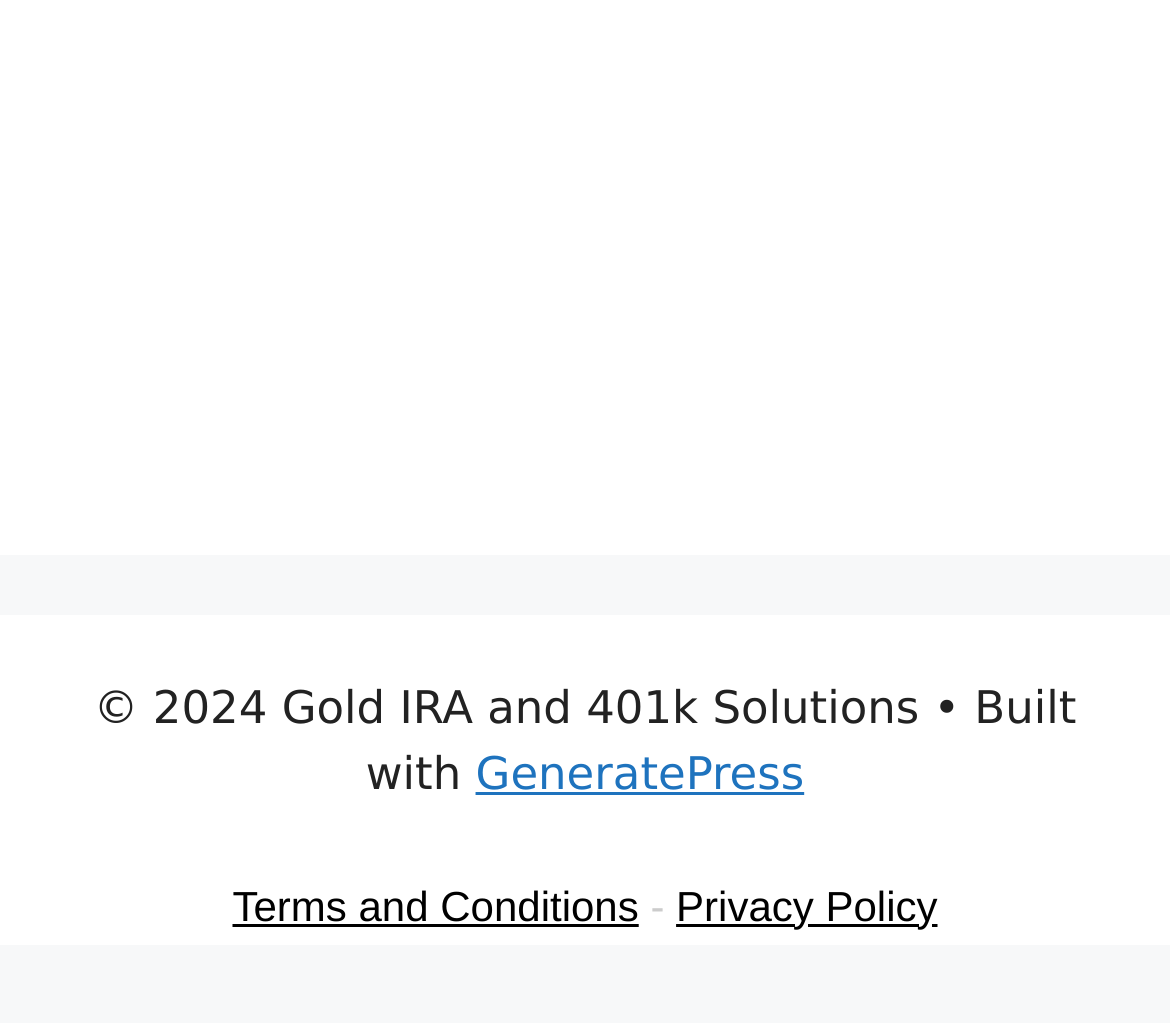Find the bounding box of the web element that fits this description: "Terms and Conditions".

[0.199, 0.861, 0.546, 0.908]